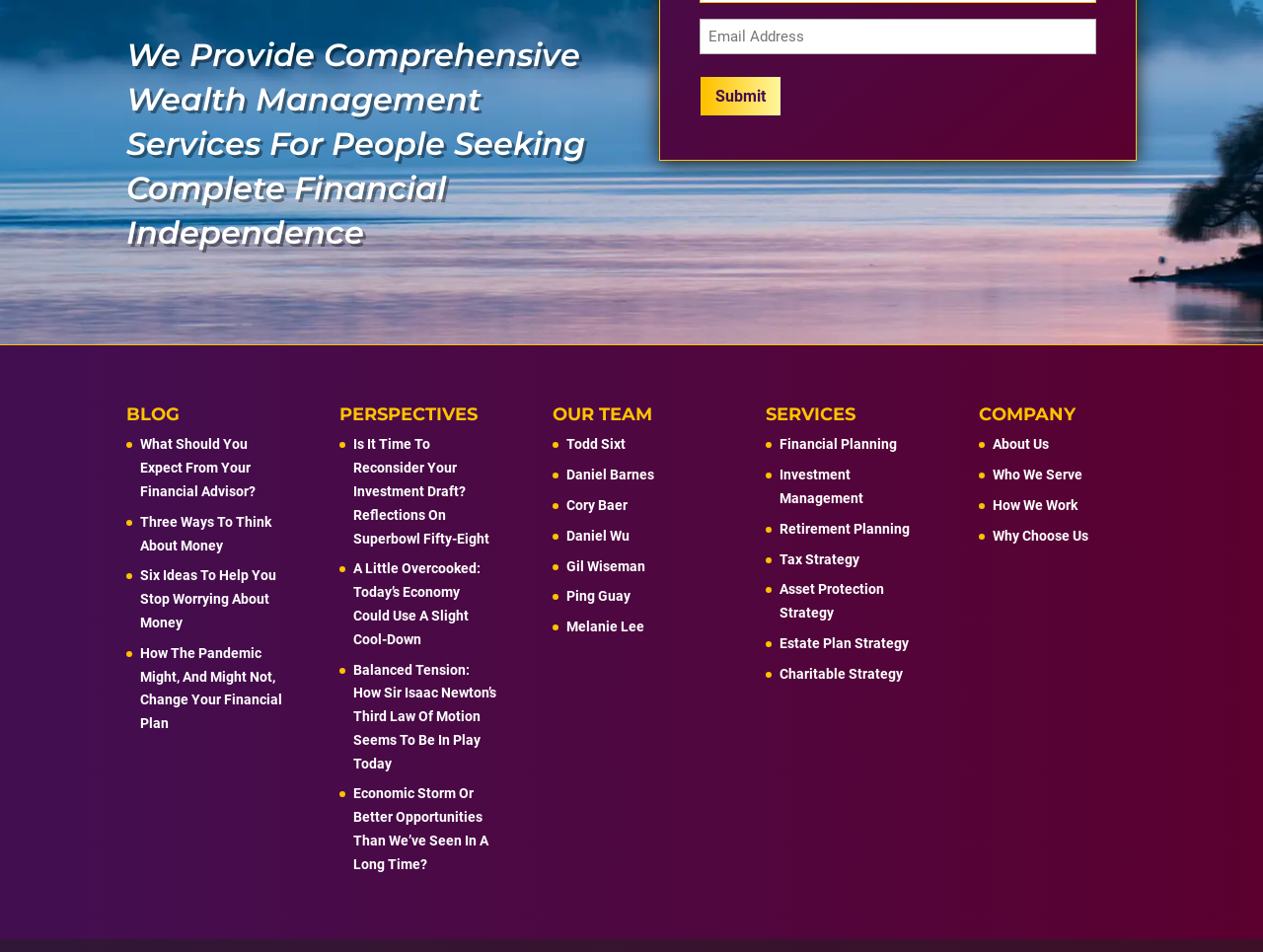What is the main service provided by this company?
Use the information from the image to give a detailed answer to the question.

Based on the webpage, the main service provided by this company is wealth management, as indicated by the heading 'We Provide Comprehensive Wealth Management Services For People Seeking Complete Financial Independence'.